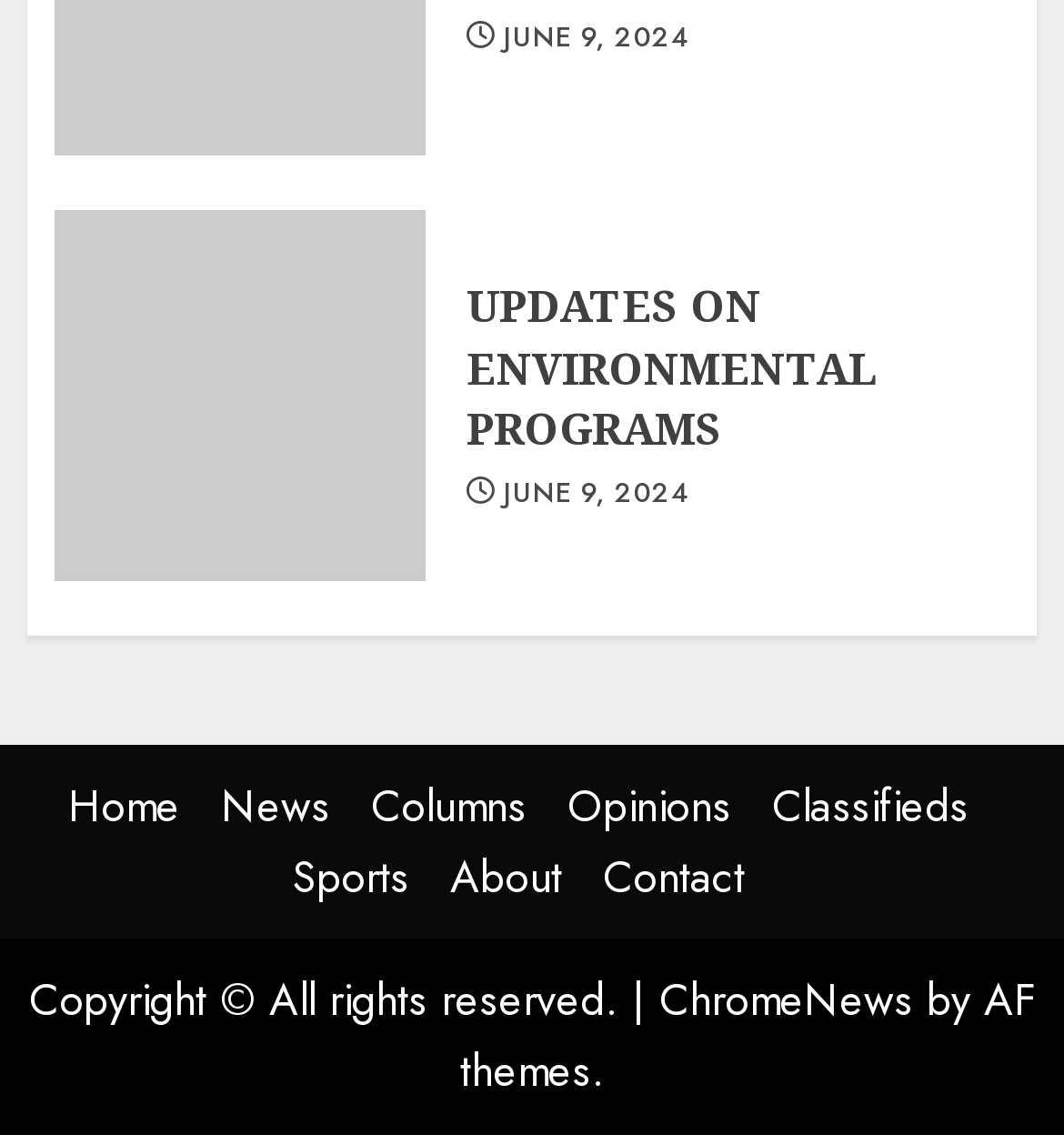What is the purpose of the 'UPDATES ON ENVIRONMENTAL PROGRAMS' section?
Refer to the image and provide a detailed answer to the question.

I analyzed the heading 'UPDATES ON ENVIRONMENTAL PROGRAMS' and the link with the same text, and inferred that this section is intended to provide updates on environmental programs.